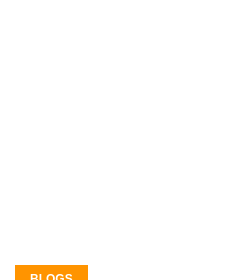Create an extensive caption that includes all significant details of the image.

The image corresponds to the blog post titled "Why You Should Invest in HR Management and Payroll Software." This article discusses the growing trend of companies adopting hybrid work setups and highlights the importance of effective HR management tools in streamlining operations such as hiring, onboarding, and payroll processing. The image serves as a visual representation of this topic, inviting readers to explore how proper software can enhance HR practices and support organizational goals. Positioned prominently on the webpage, it engages users looking for insights into modern HR strategies.